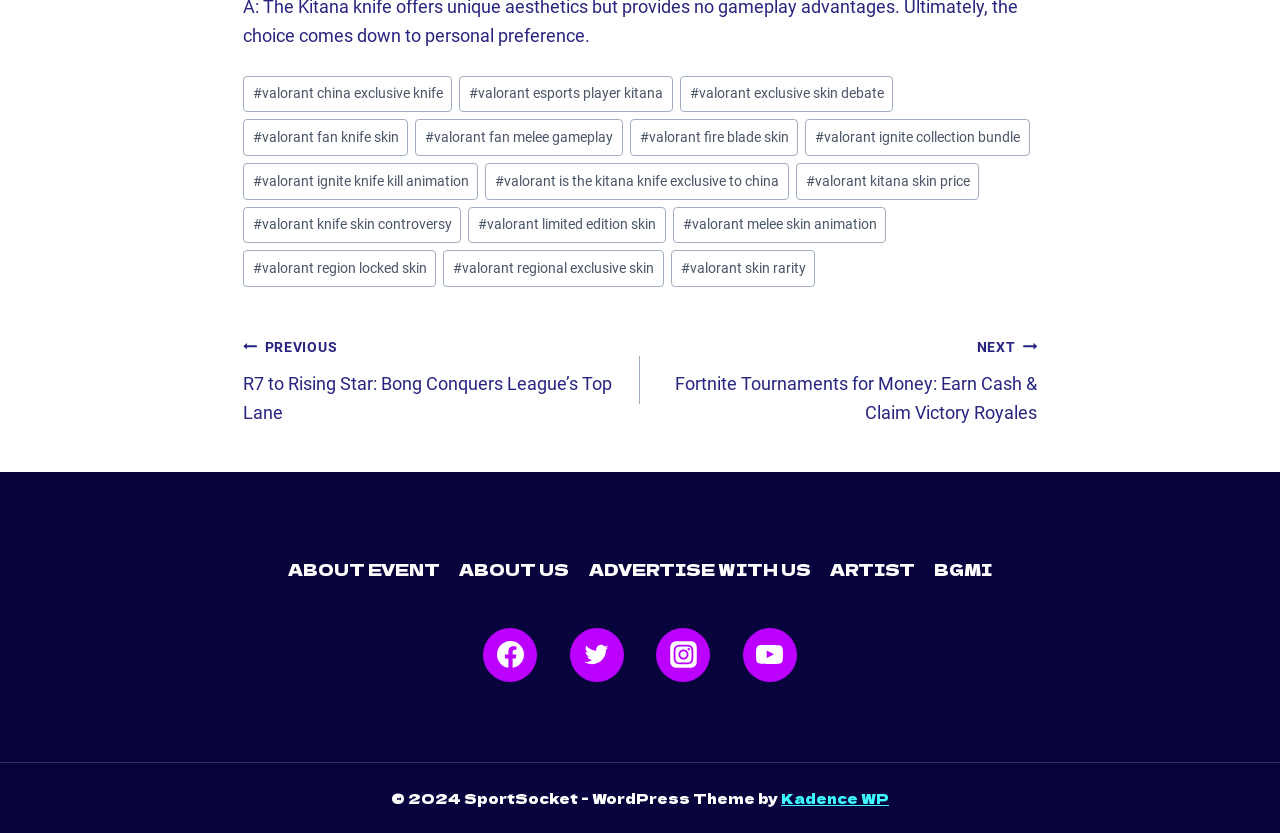What is the text above the 'PREVIOUS' and 'NEXT' links?
Using the image, provide a concise answer in one word or a short phrase.

POST NAVIGATION